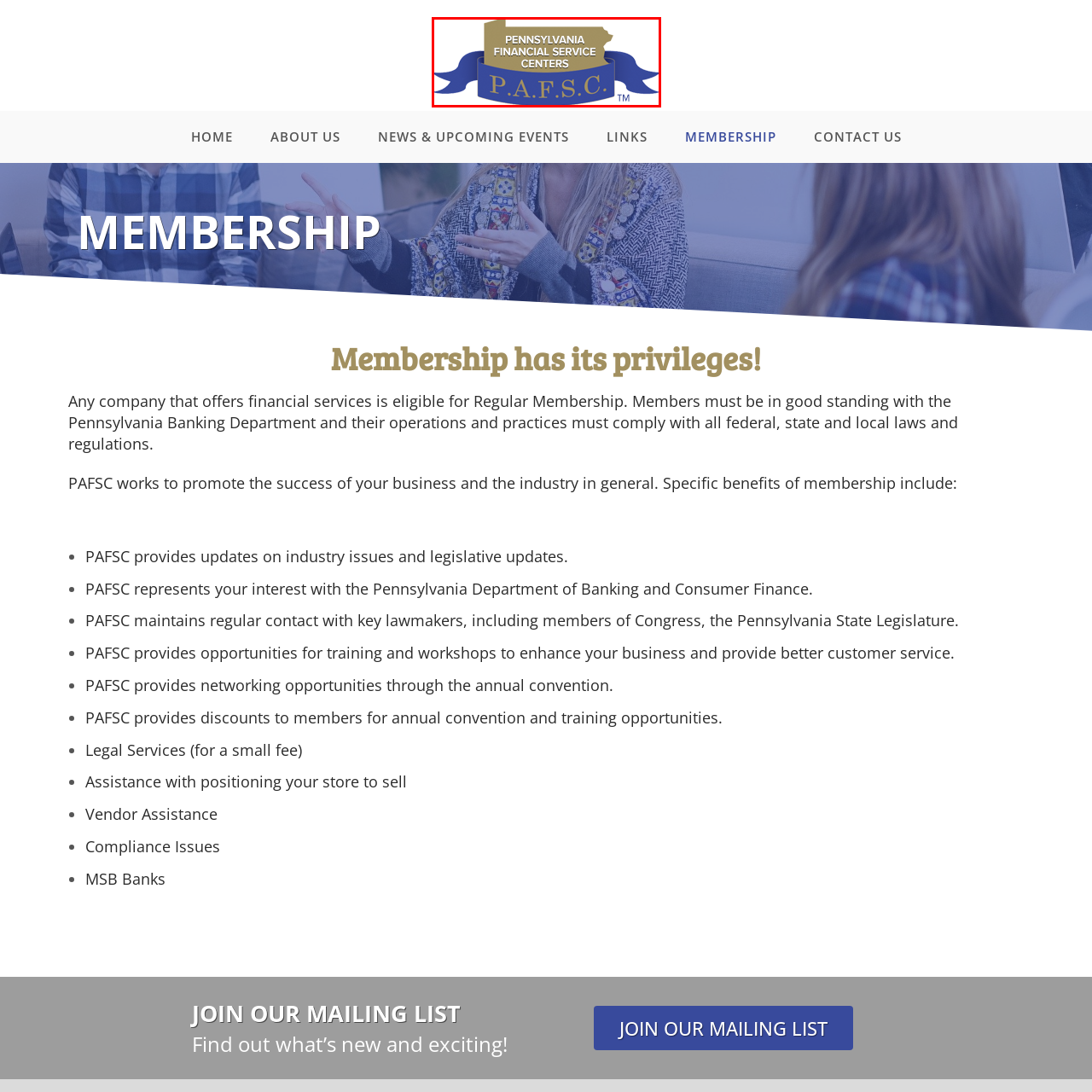Examine the image inside the red bounding box and deliver a thorough answer to the question that follows, drawing information from the image: What sector does the organization support?

The caption states that the organization aims to support businesses in the financial service sector across Pennsylvania, which indicates that the organization's primary focus is on providing support to financial service businesses.